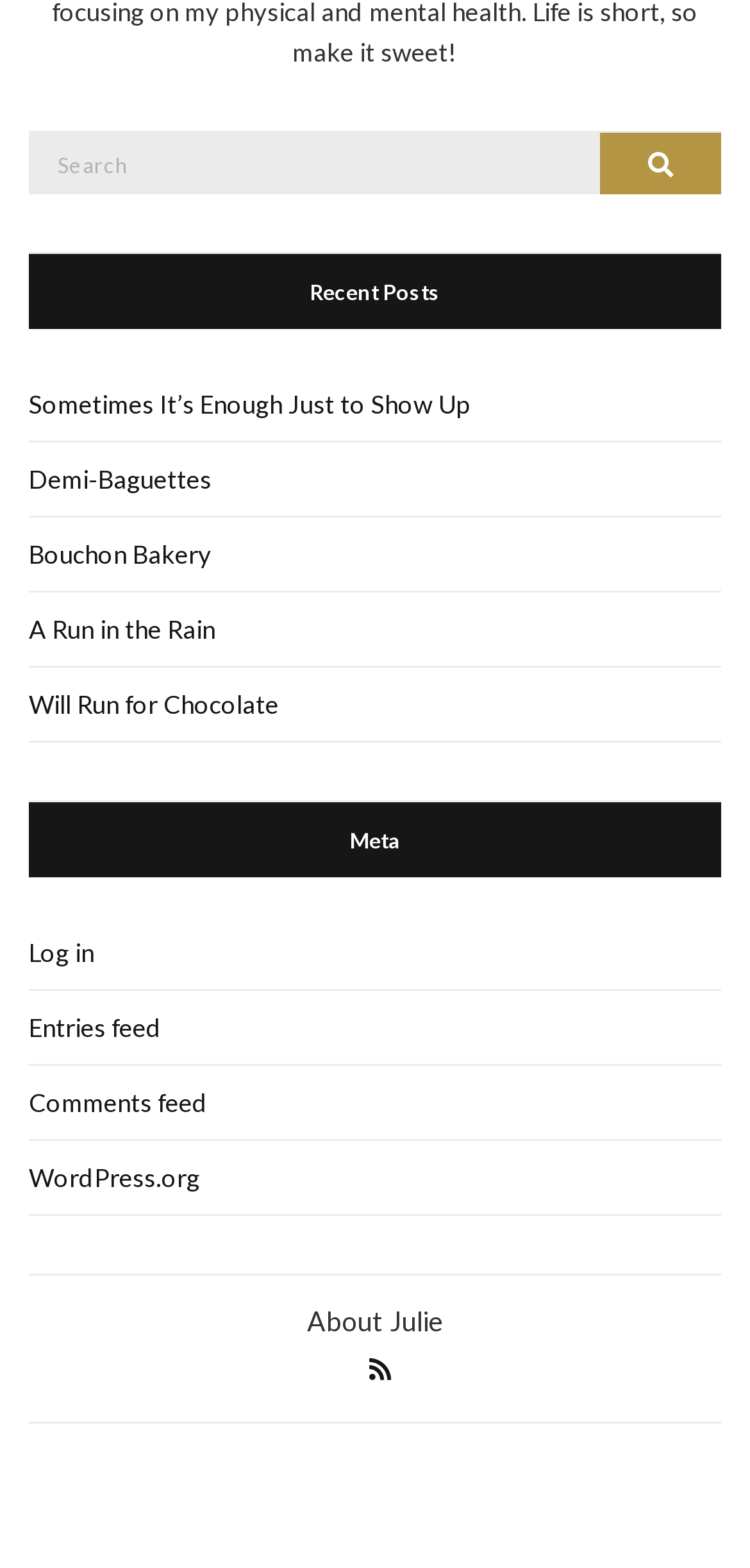How many links are there in the 'Meta' section?
Refer to the image and offer an in-depth and detailed answer to the question.

The 'Meta' section contains four links, namely 'Log in', 'Entries feed', 'Comments feed', and 'WordPress.org'. This indicates that there are four links in the 'Meta' section.